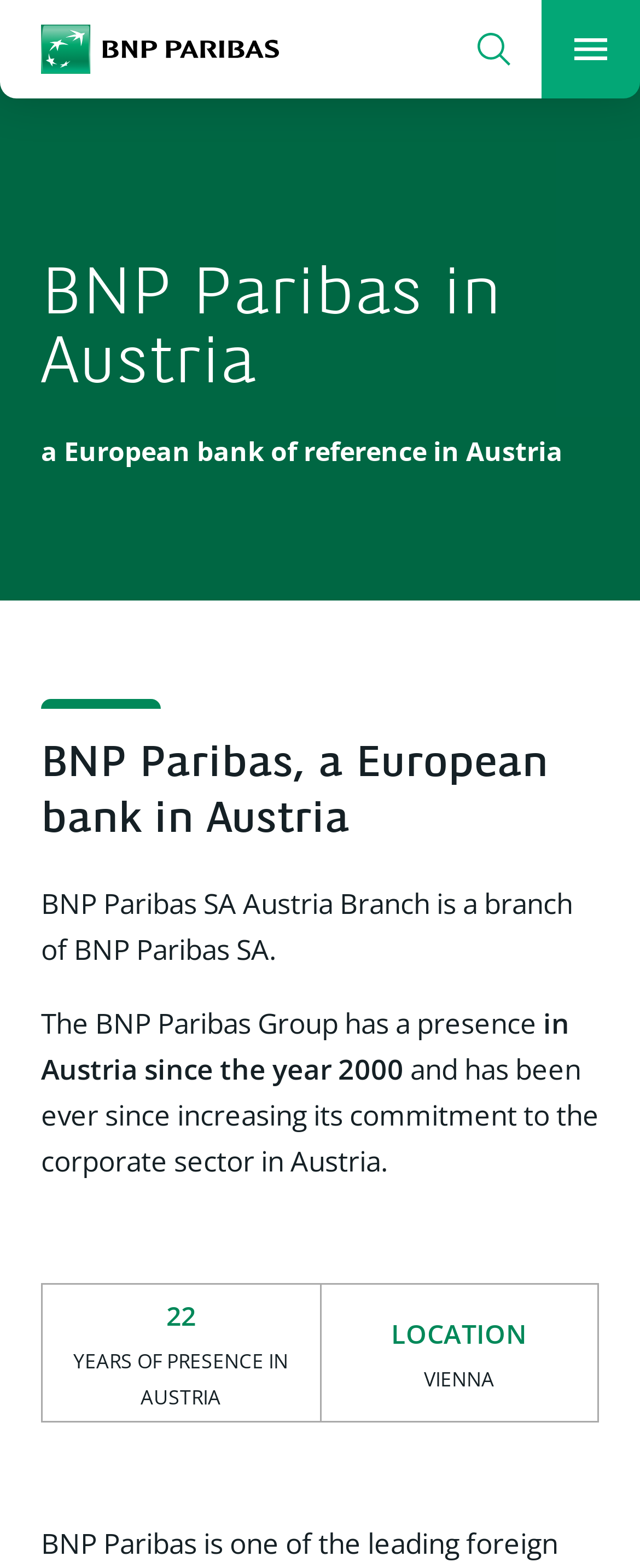Describe all significant elements and features of the webpage.

The webpage is about BNP Paribas in Austria, with a prominent logo of the bank at the top left corner. Below the logo, there is a search button and a menu button at the top right corner. 

The main content of the webpage is divided into sections. The first section has a heading "BNP Paribas in Austria" followed by a subheading "a European bank of reference in Austria". 

Below this section, there is another heading "BNP Paribas, a European bank in Austria" followed by three paragraphs of text. The first paragraph describes BNP Paribas SA Austria Branch as a branch of BNP Paribas SA. The second paragraph mentions the presence of the BNP Paribas Group in Austria since the year 2000. The third paragraph explains how the group has been increasing its commitment to the corporate sector in Austria.

At the bottom of the webpage, there is a figure containing a table with two columns. The table has a single row with two grid cells. The first grid cell contains the text "22 YEARS OF PRESENCE IN AUSTRIA" with a subscript, and the second grid cell contains the text "LOCATION VIENNA" with a subscript.